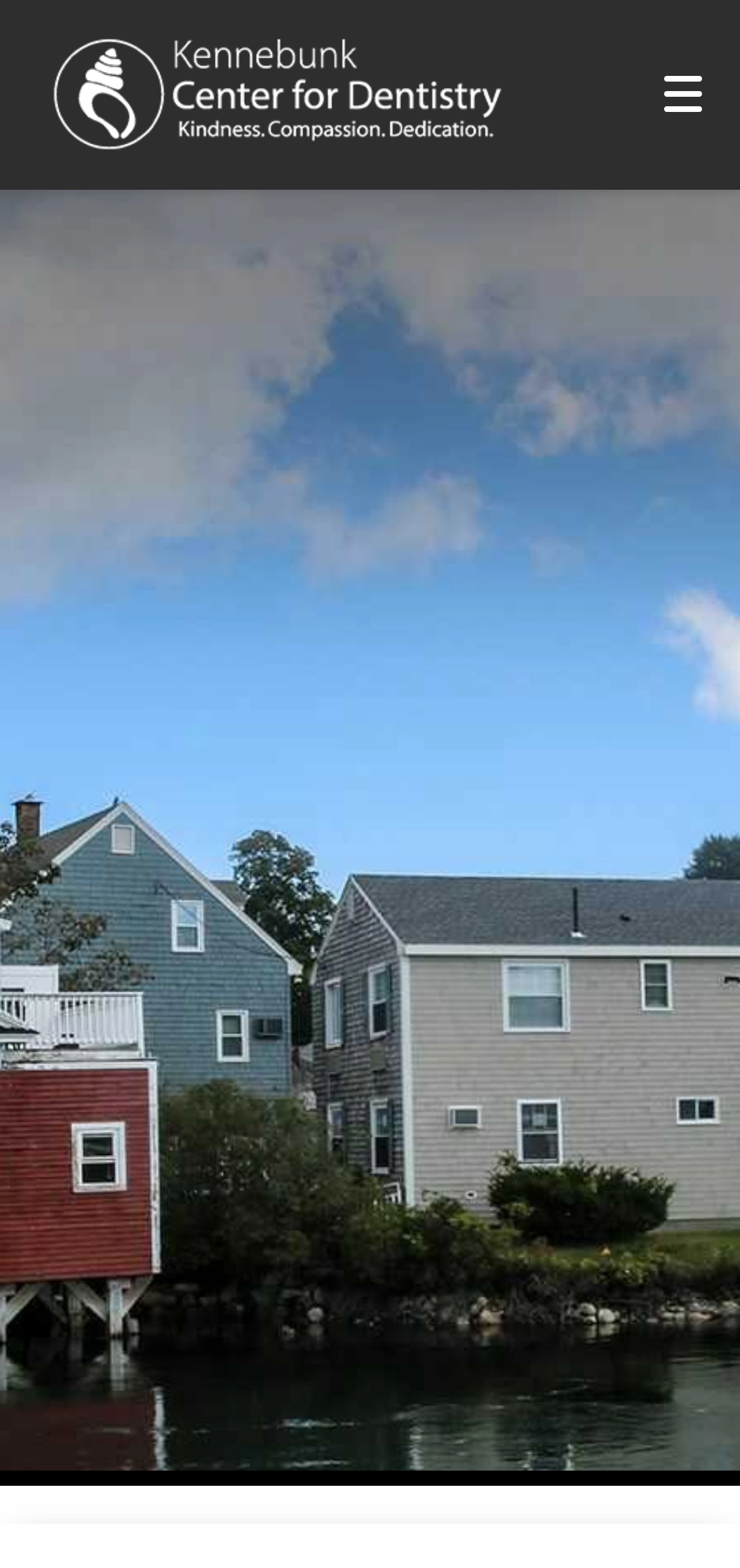Given the element description Back, identify the bounding box coordinates for the UI element on the webpage screenshot. The format should be (top-left x, top-left y, bottom-right x, bottom-right y), with values between 0 and 1.

[0.0, 0.171, 1.0, 0.229]